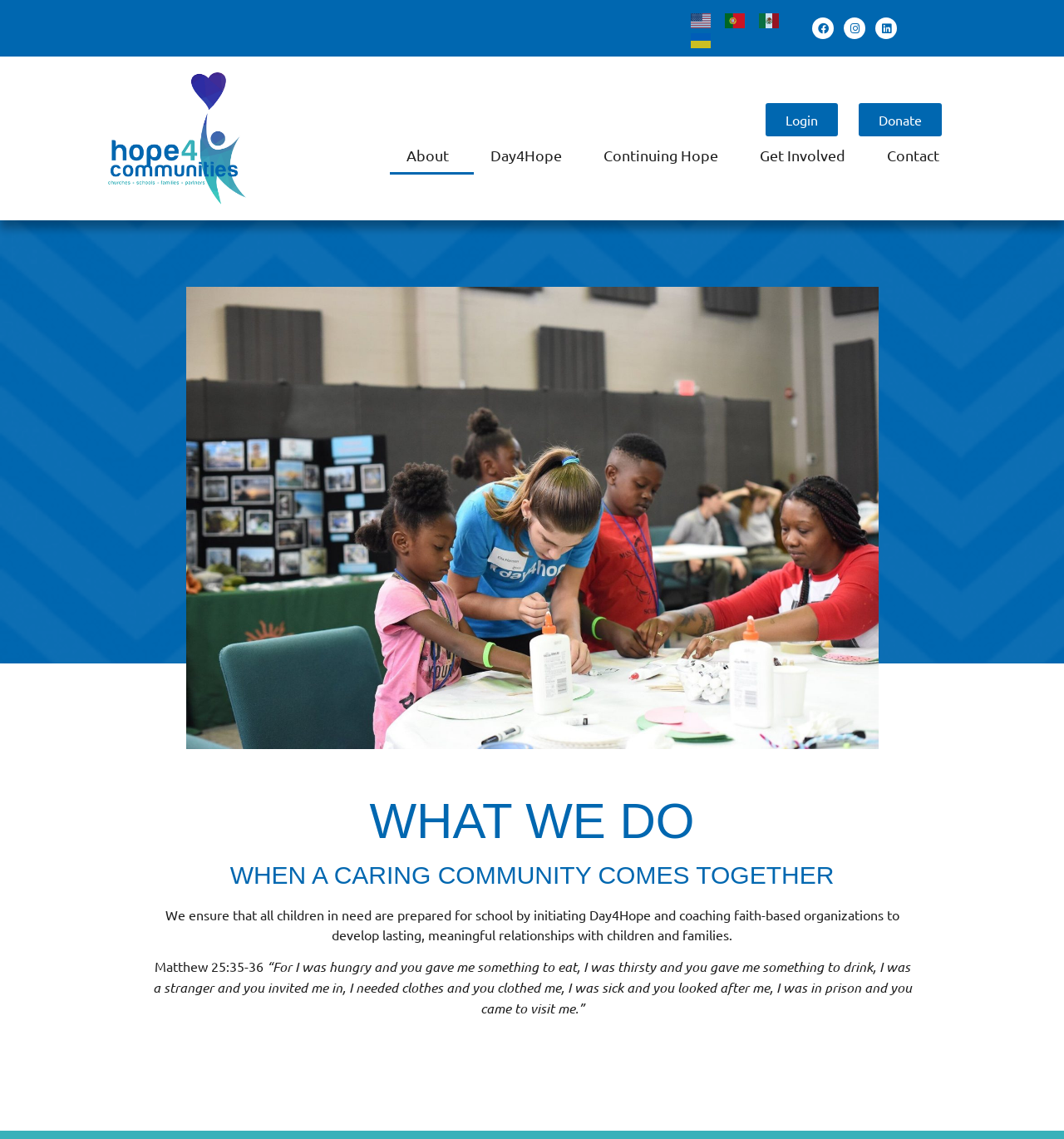Locate the bounding box coordinates of the clickable region necessary to complete the following instruction: "Learn about Day4Hope". Provide the coordinates in the format of four float numbers between 0 and 1, i.e., [left, top, right, bottom].

[0.445, 0.119, 0.552, 0.153]